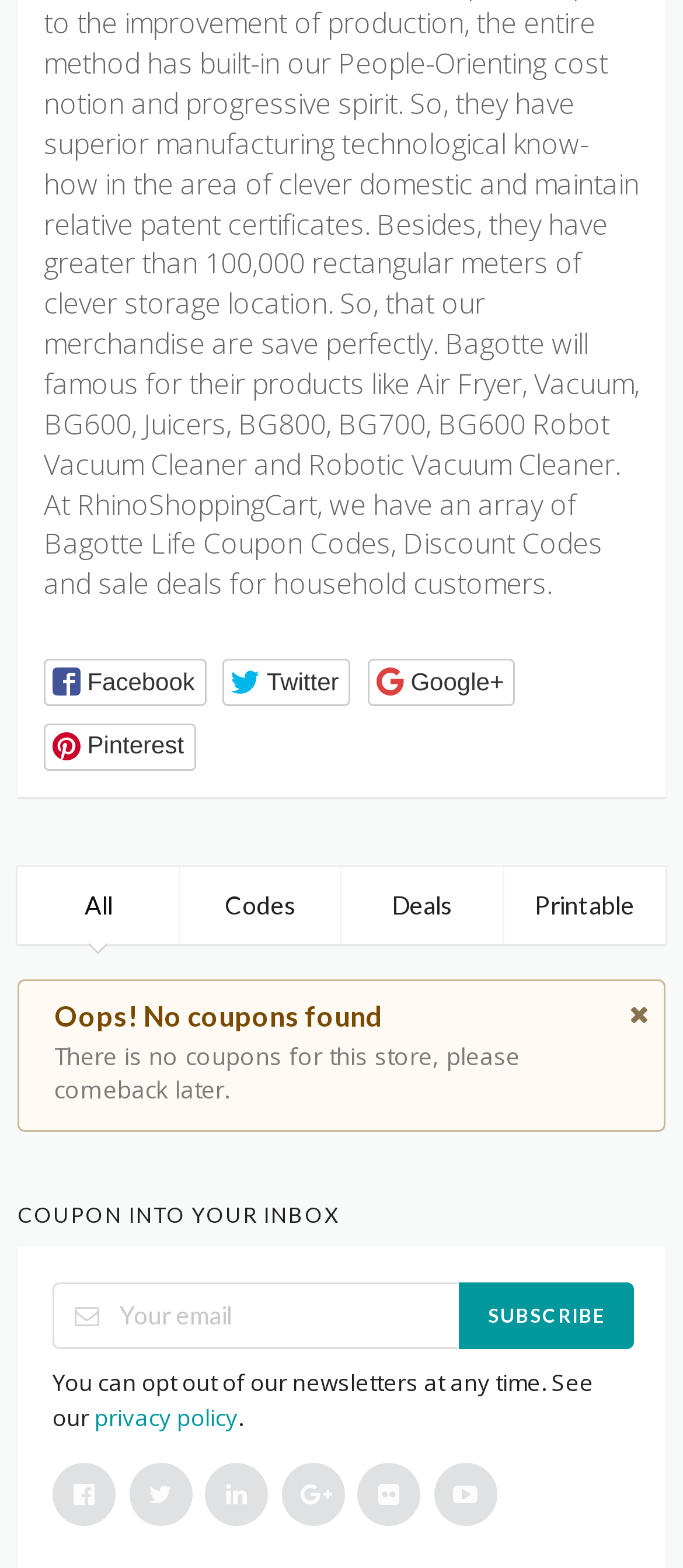Specify the bounding box coordinates (top-left x, top-left y, bottom-right x, bottom-right y) of the UI element in the screenshot that matches this description: Codes 0

[0.263, 0.553, 0.5, 0.602]